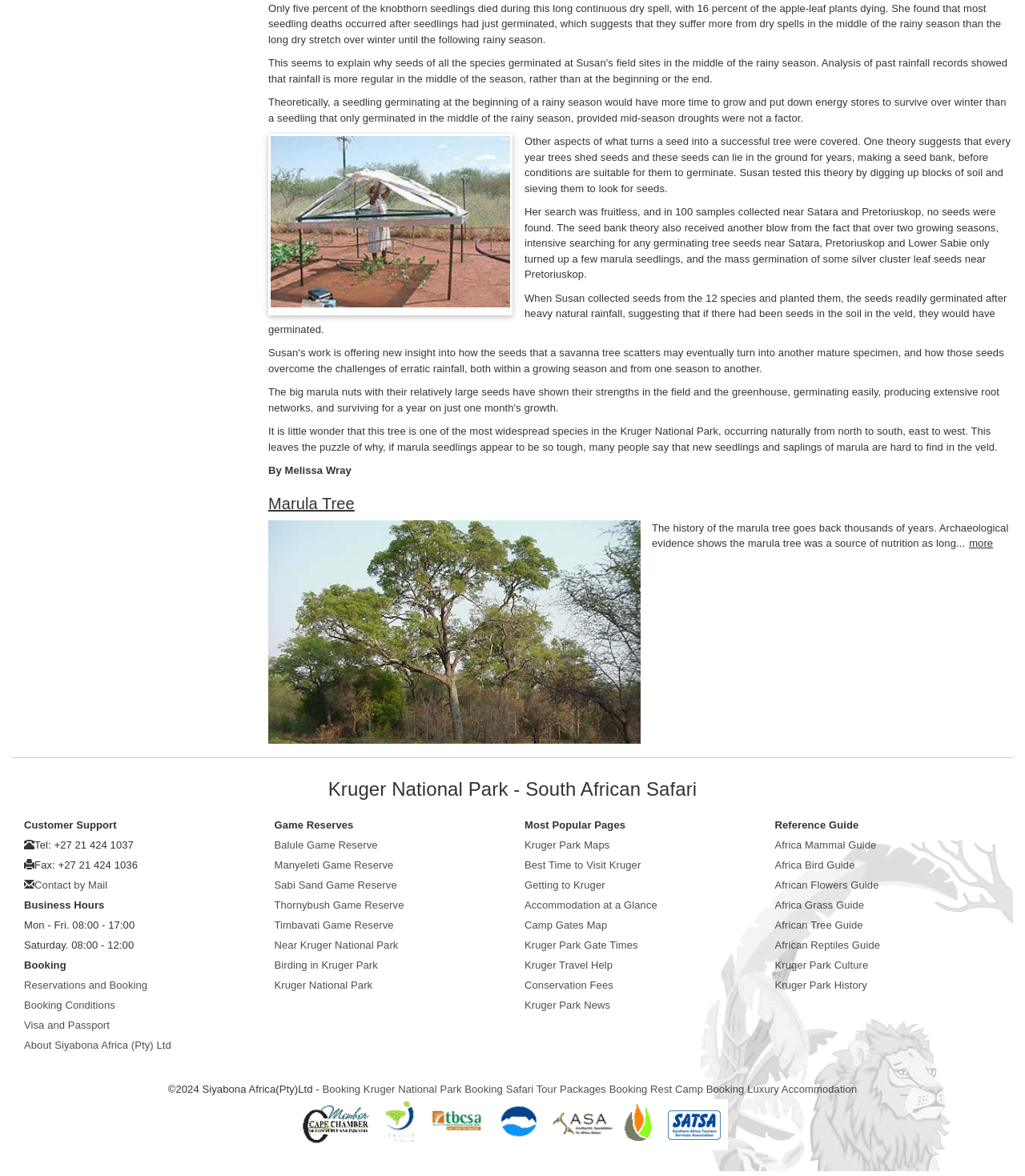Based on the element description Best Time to Visit Kruger, identify the bounding box coordinates for the UI element. The coordinates should be in the format (top-left x, top-left y, bottom-right x, bottom-right y) and within the 0 to 1 range.

[0.512, 0.73, 0.625, 0.74]